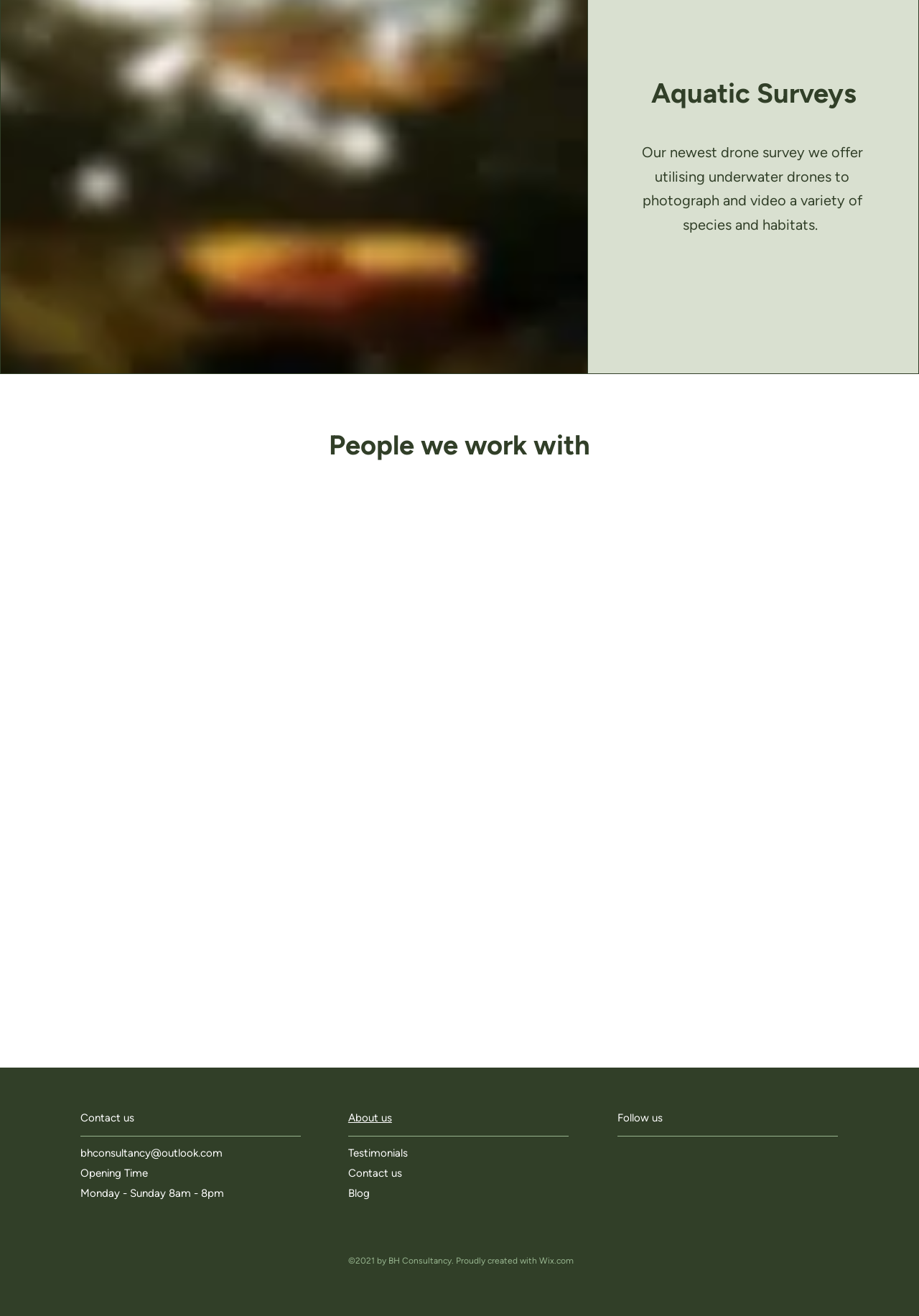How many social media platforms are listed in the 'Follow us' section?
Answer the question with as much detail as you can, using the image as a reference.

I counted the number of social media platforms listed in the 'Follow us' section, which are Instagram, Facebook, Twitter, LinkedIn, and YouTube, and found that there are 5 platforms in total.